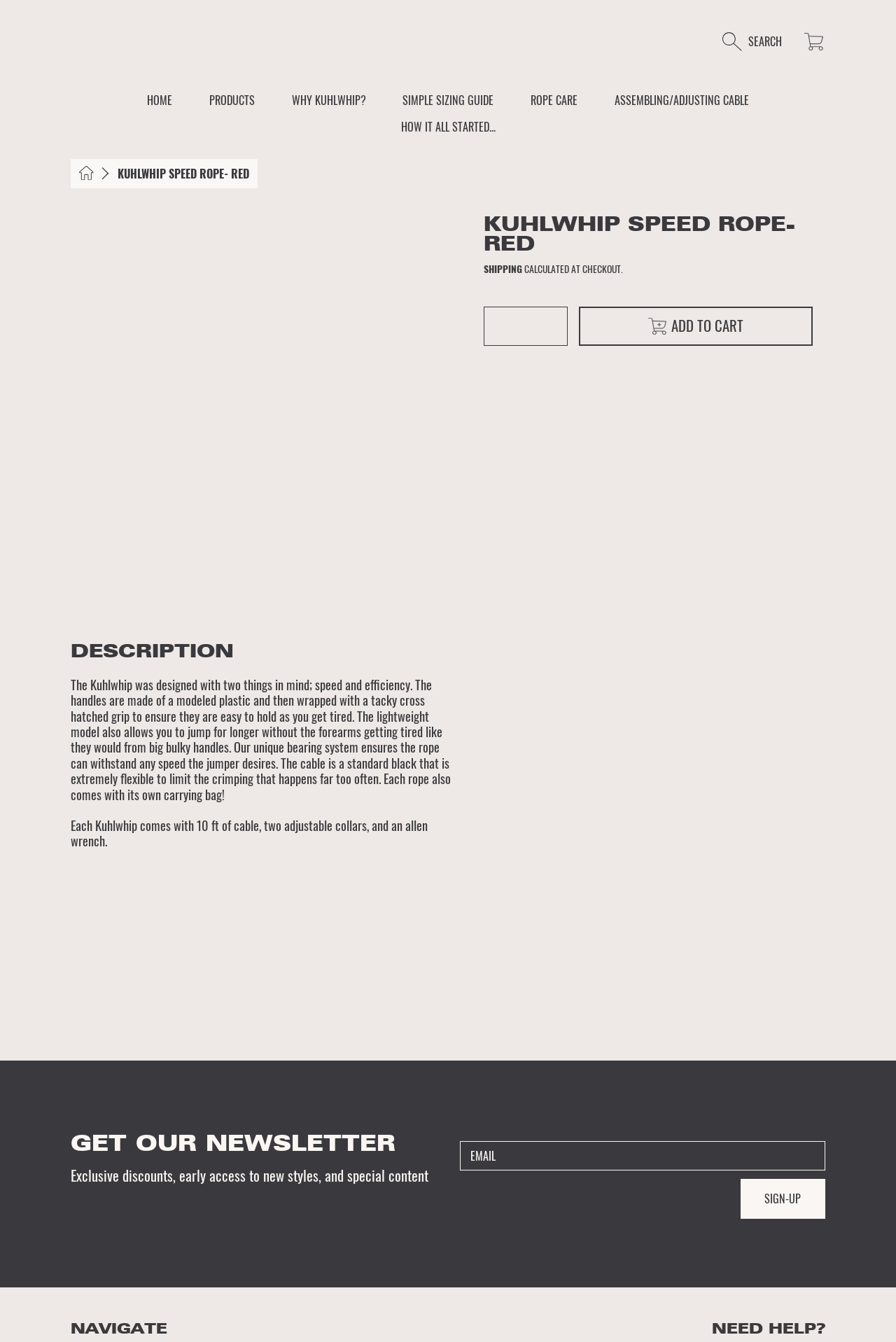Extract the main heading from the webpage content.

KUHLWHIP SPEED ROPE- RED